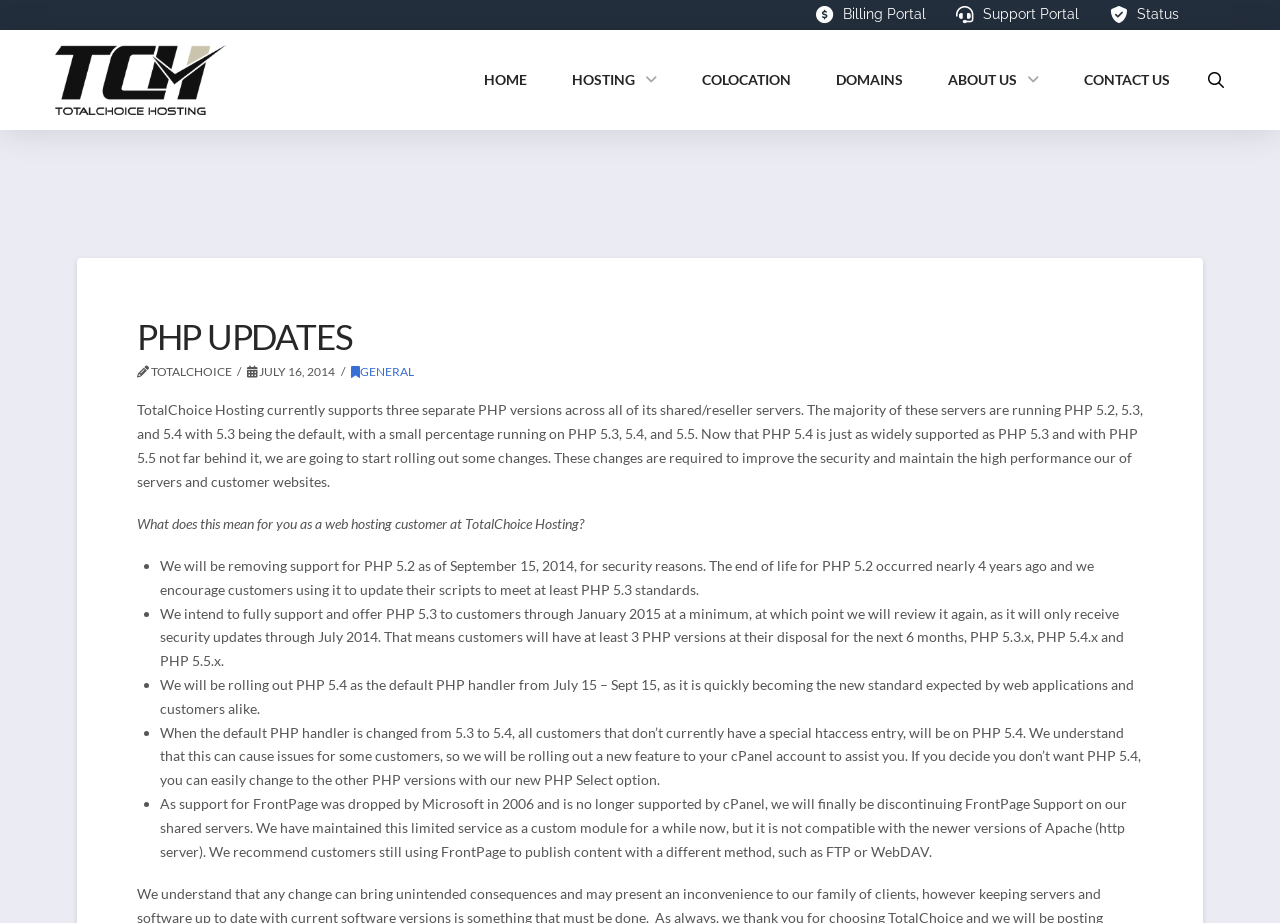Identify the bounding box coordinates of the section that should be clicked to achieve the task described: "Toggle the dropdown content".

[0.931, 0.061, 0.969, 0.113]